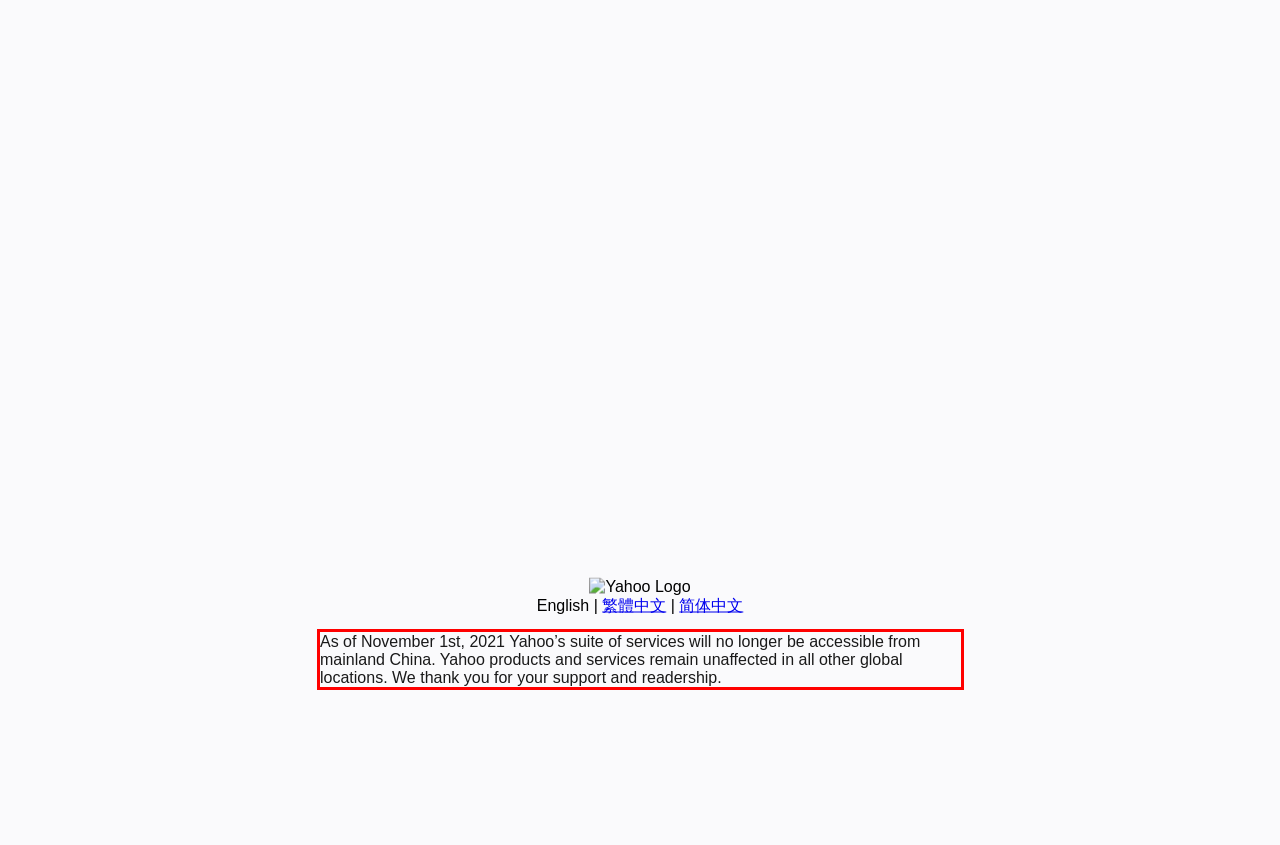Review the screenshot of the webpage and recognize the text inside the red rectangle bounding box. Provide the extracted text content.

As of November 1st, 2021 Yahoo’s suite of services will no longer be accessible from mainland China. Yahoo products and services remain unaffected in all other global locations. We thank you for your support and readership.